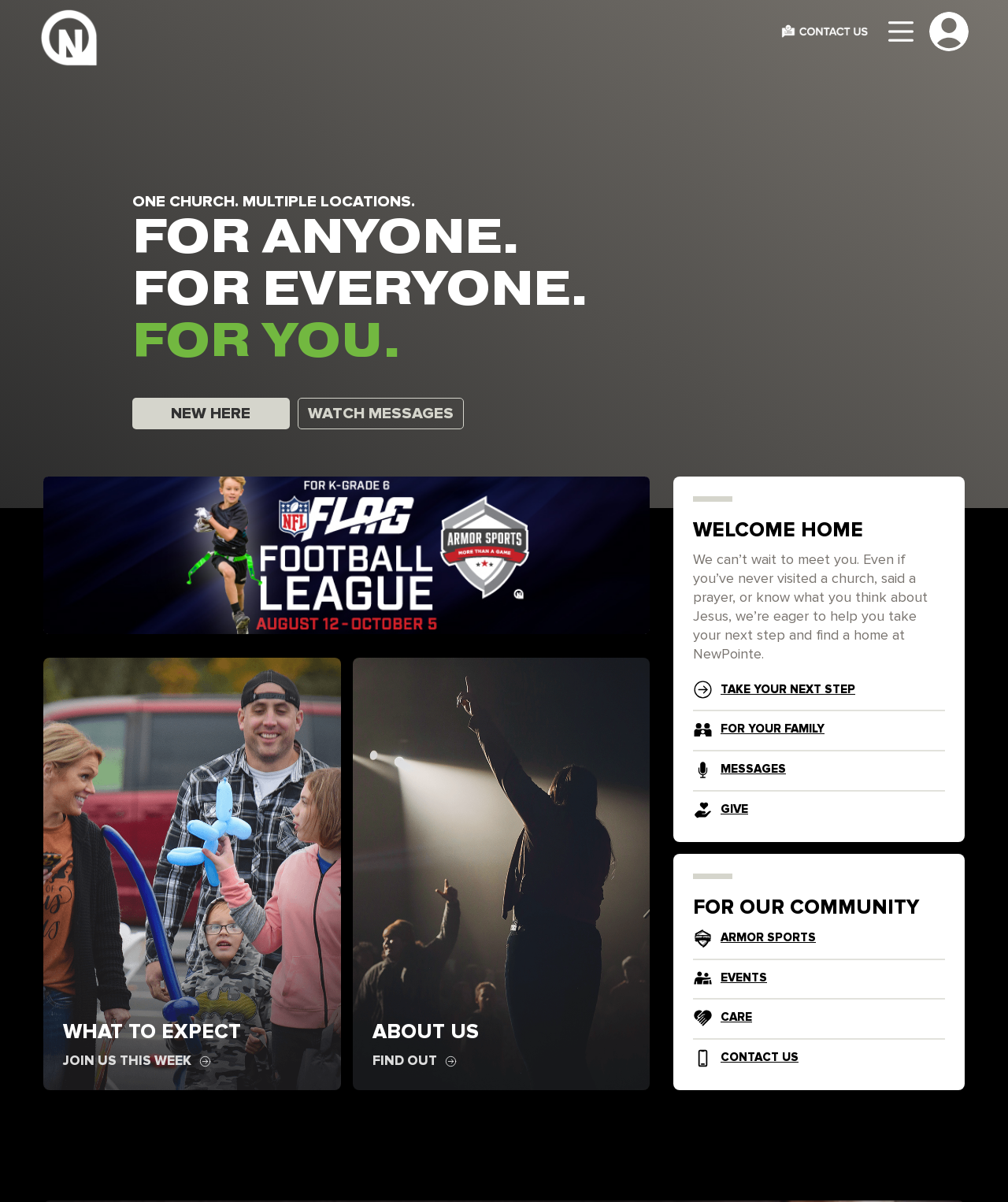Provide the bounding box coordinates of the UI element this sentence describes: "TAKE YOUR NEXT STEP".

[0.715, 0.567, 0.848, 0.579]